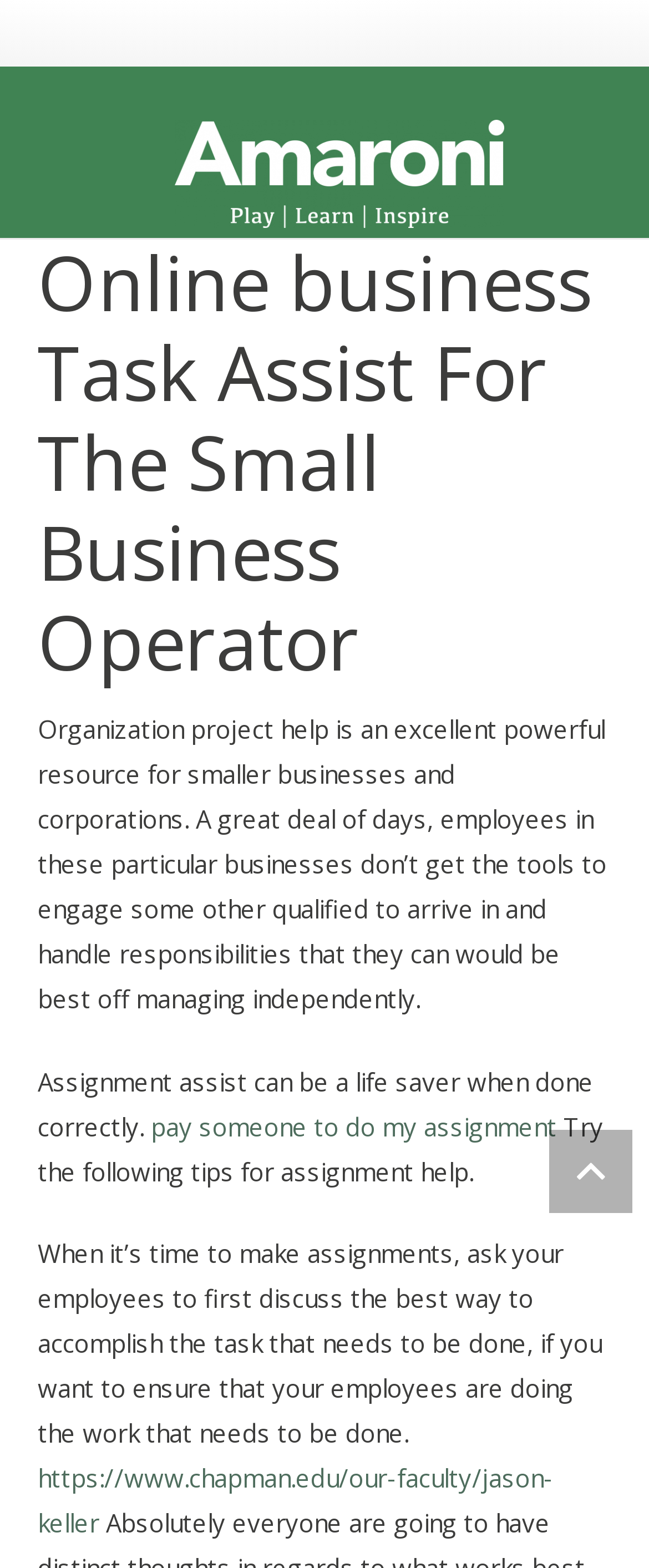What is the benefit of assignment assist?
Based on the image, provide a one-word or brief-phrase response.

Life saver